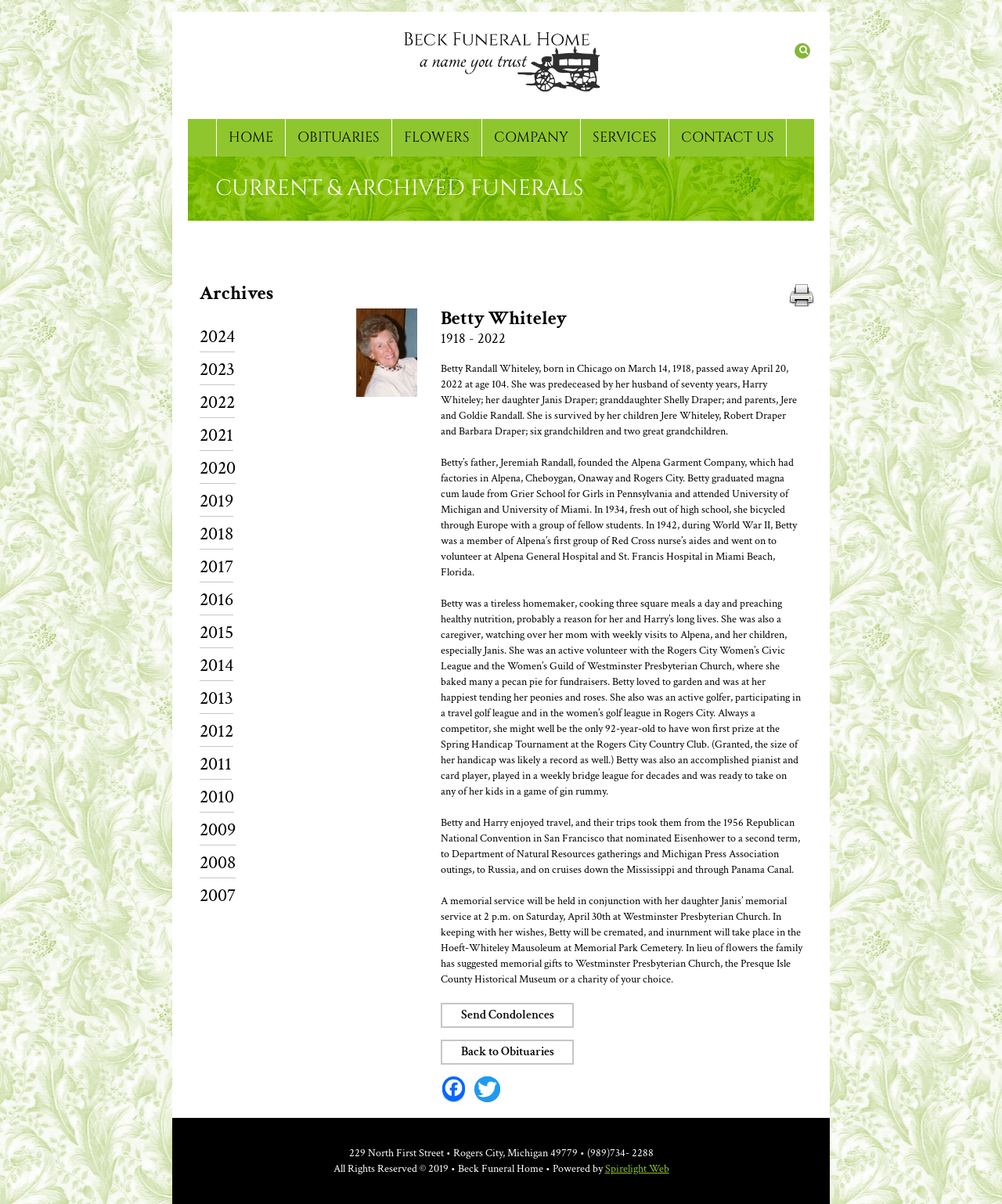What is the address of Beck Funeral Home?
Please use the image to provide a one-word or short phrase answer.

229 North First Street, Rogers City, Michigan 49779